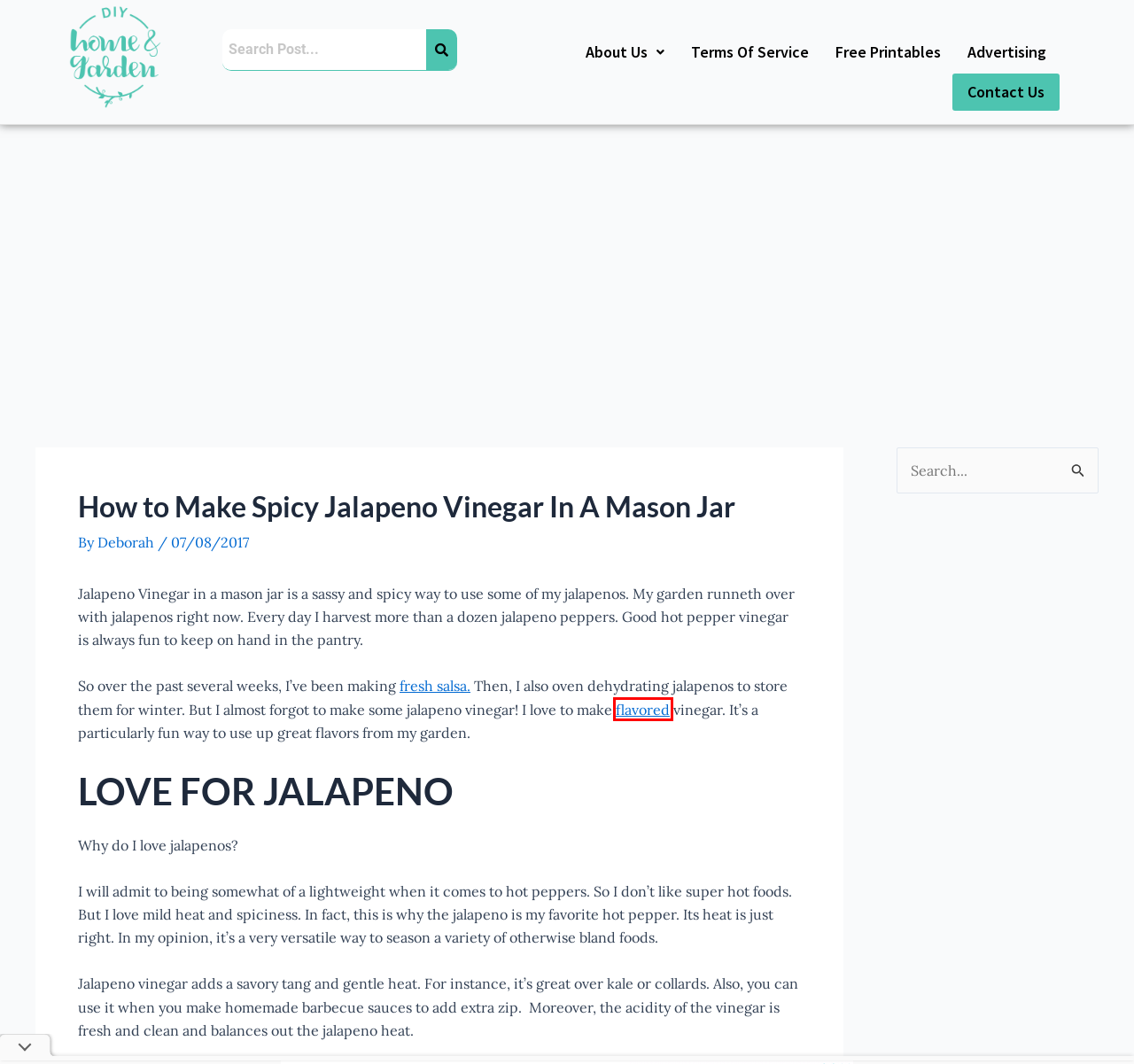You have a screenshot of a webpage with an element surrounded by a red bounding box. Choose the webpage description that best describes the new page after clicking the element inside the red bounding box. Here are the candidates:
A. Contact Us | DIY Home & Garden | diyhomegarden.blog
B. How to Make Sweet Basil Vinegar In A Mason Jar in Two Easy Steps
C. Advertising with DIY Home & Garden | diyhomegarden.blog
D. Free Printables and Resources | www.diyhomegarden.blog
E. Cherry tomato salsa easy recipe | diyhomegarden.blog
F. Terms Of Service | DIY Home Garden
G. About Us | DIY Home Garden
H. Deborah Tayloe

B